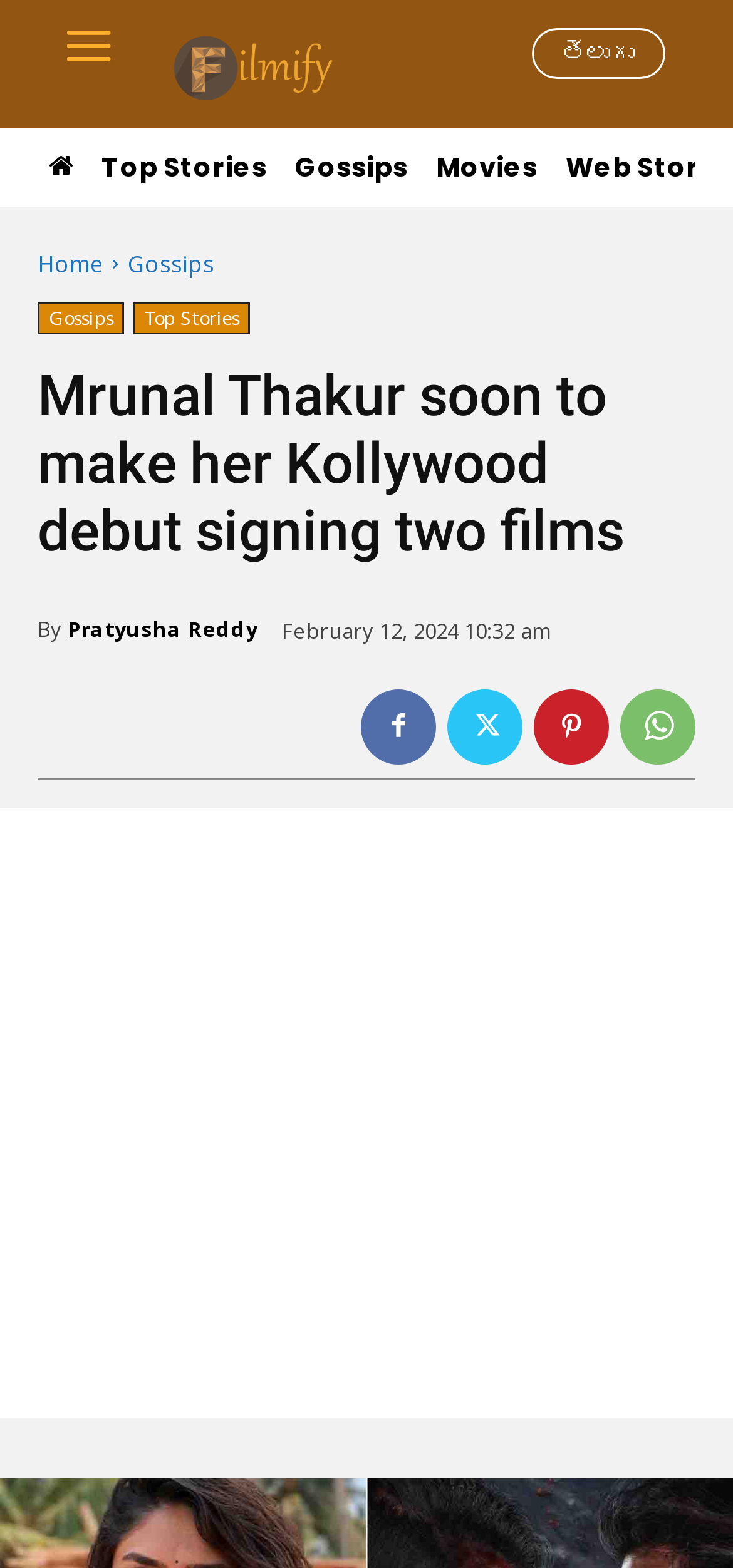Who is the author of the article?
Please use the image to provide a one-word or short phrase answer.

Pratyusha Reddy